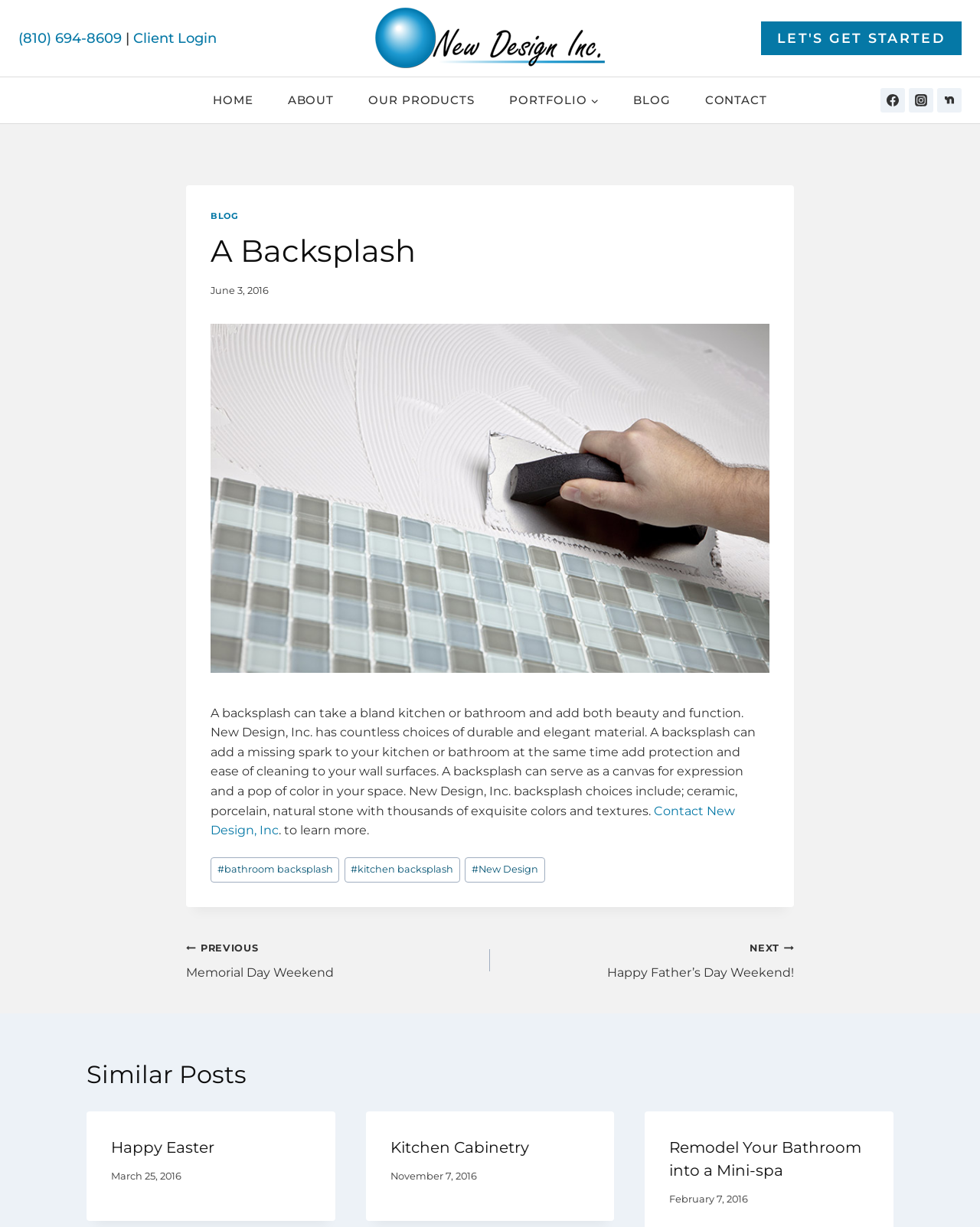What types of materials are available for backsplashes?
Look at the image and answer with only one word or phrase.

Ceramic, porcelain, natural stone